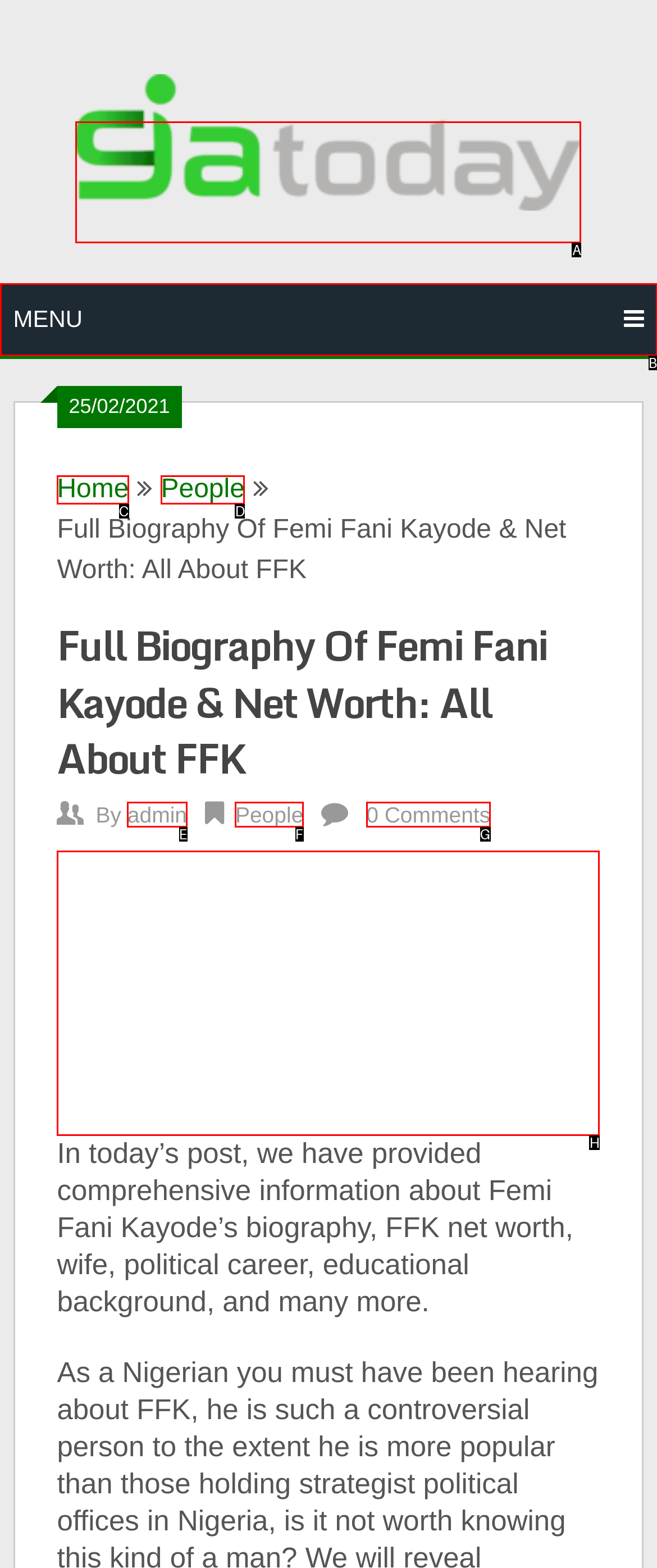Which HTML element among the options matches this description: alt="Eucarl logo"? Answer with the letter representing your choice.

A